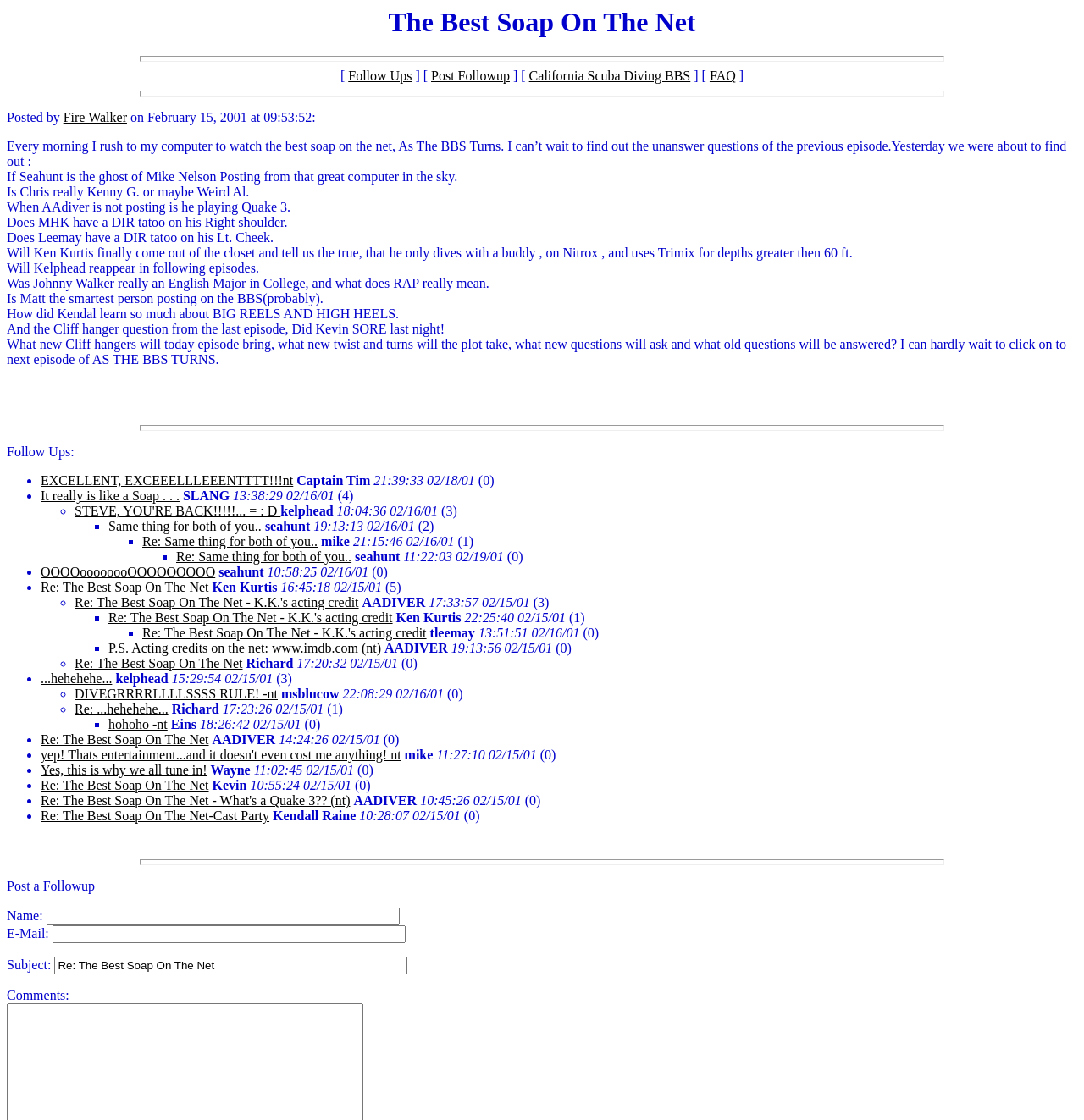Locate the bounding box coordinates of the element that should be clicked to execute the following instruction: "Click on 'Follow Ups'".

[0.321, 0.062, 0.38, 0.074]